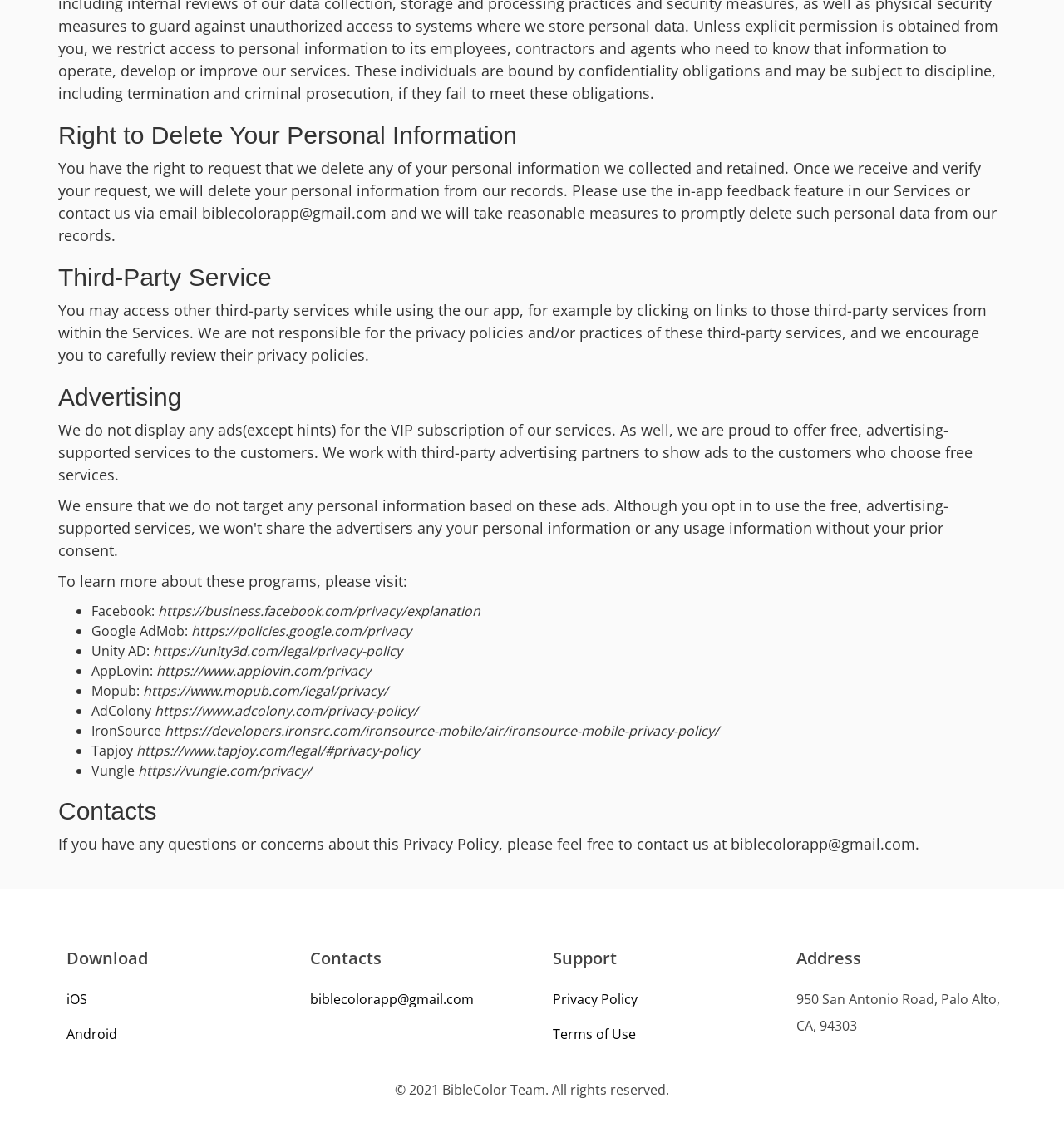Please look at the image and answer the question with a detailed explanation: What is the email address to contact for questions or concerns?

The webpage provides an email address, biblecolorapp@gmail.com, for users to contact if they have any questions or concerns about the Privacy Policy.